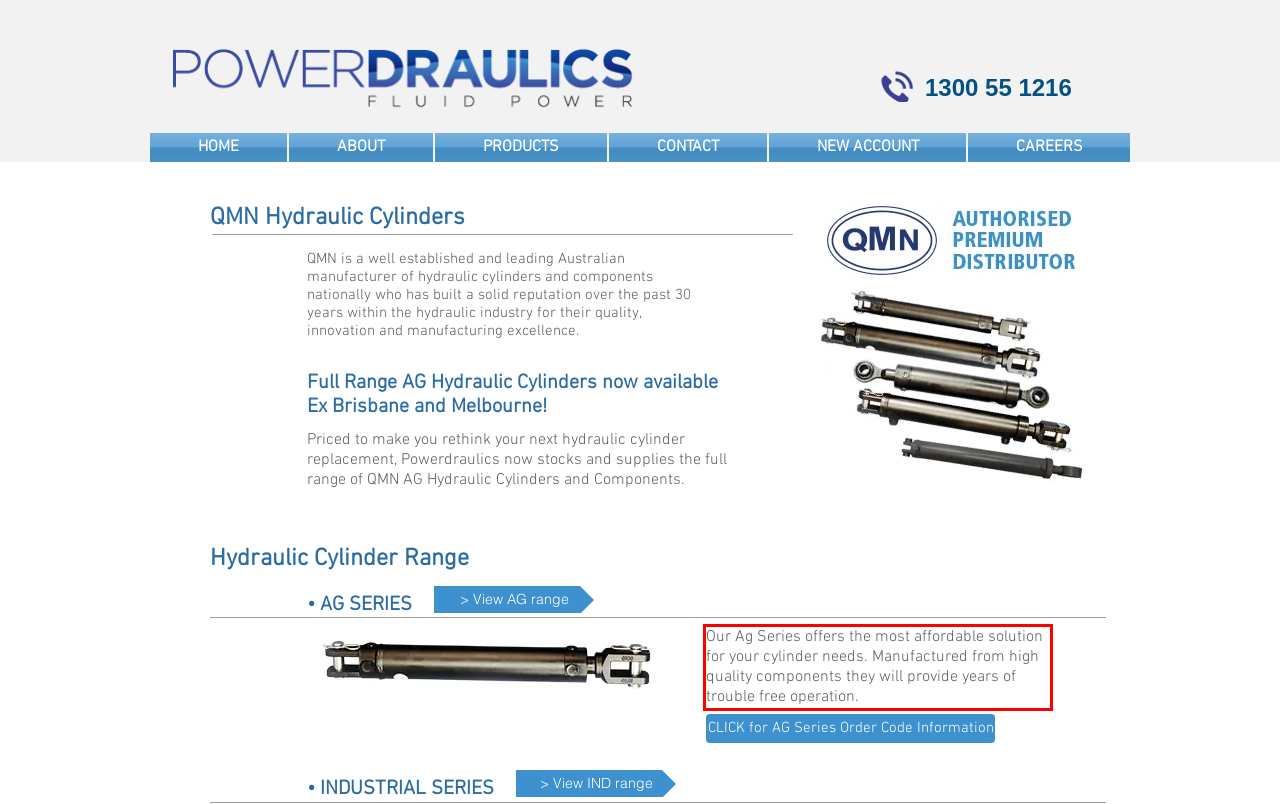View the screenshot of the webpage and identify the UI element surrounded by a red bounding box. Extract the text contained within this red bounding box.

Our Ag Series offers the most affordable solution for your cylinder needs. Manufactured from high quality components they will provide years of trouble free operation.